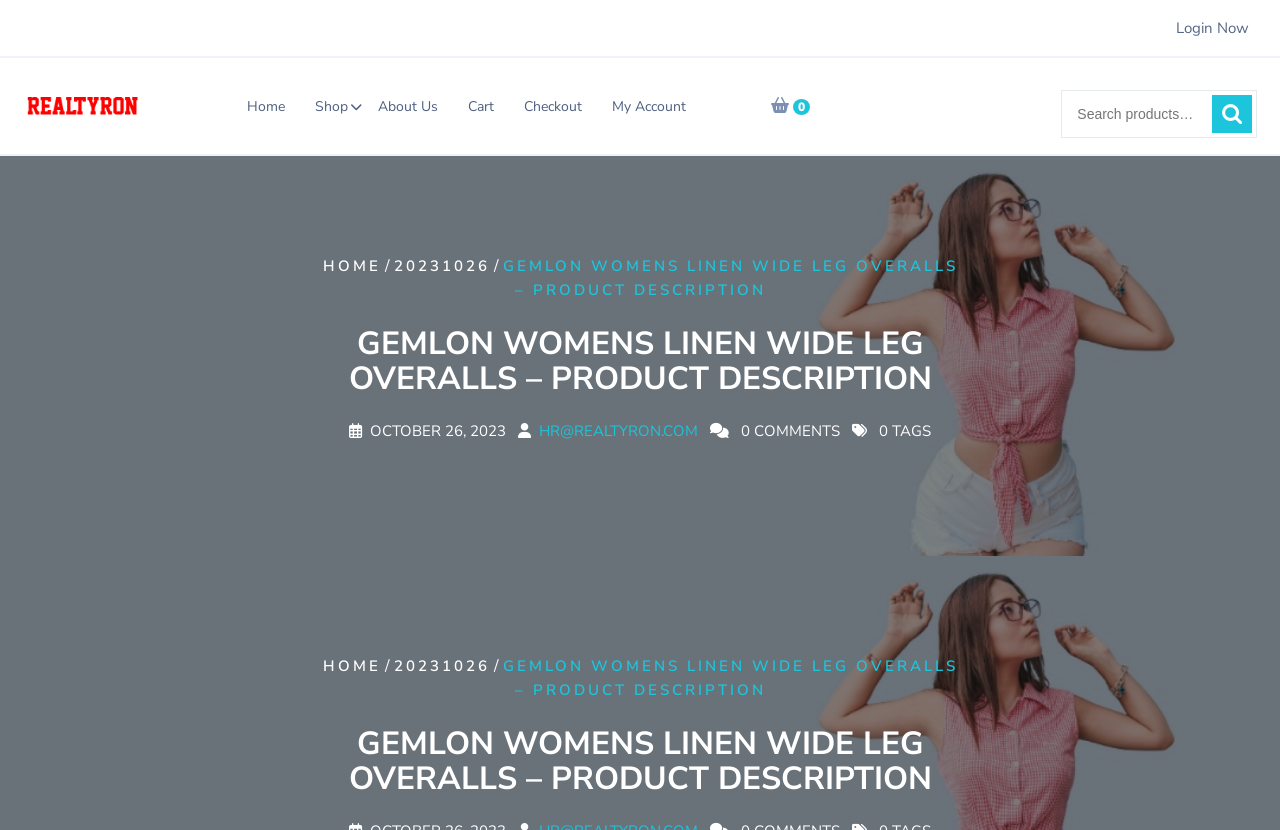Please specify the bounding box coordinates for the clickable region that will help you carry out the instruction: "Contact us via email".

[0.421, 0.507, 0.545, 0.531]